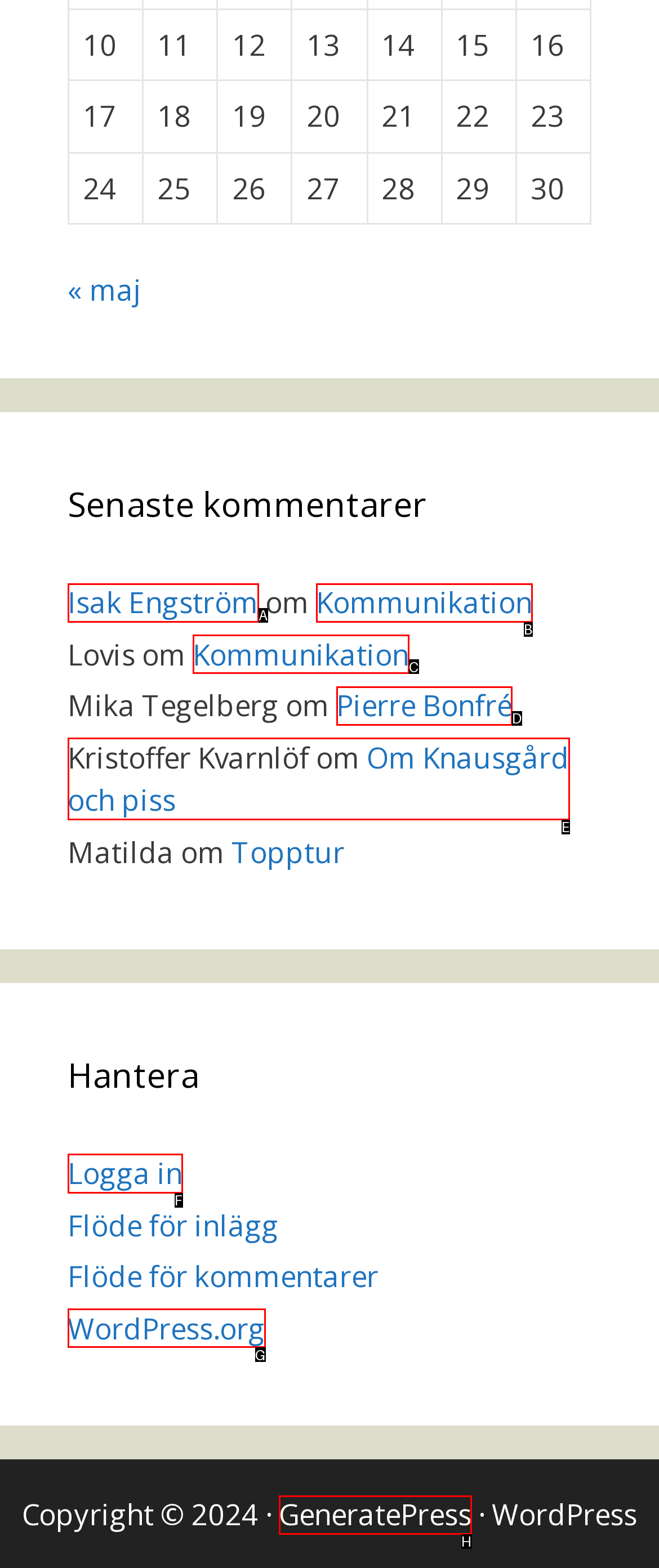Tell me which one HTML element I should click to complete the following instruction: Open mobile menu
Answer with the option's letter from the given choices directly.

None